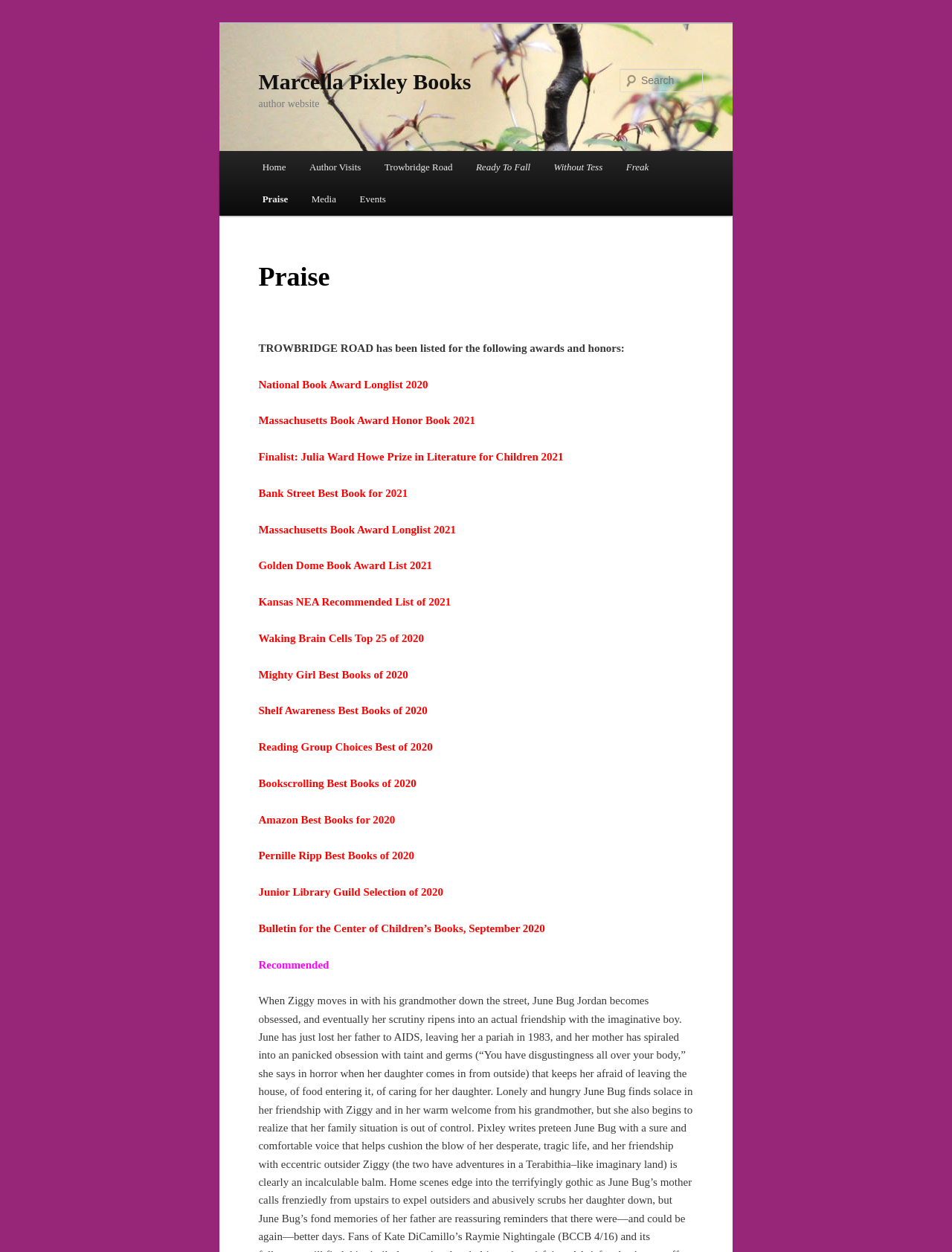Determine the bounding box coordinates of the clickable element to complete this instruction: "Go to the home page". Provide the coordinates in the format of four float numbers between 0 and 1, [left, top, right, bottom].

[0.263, 0.121, 0.313, 0.146]